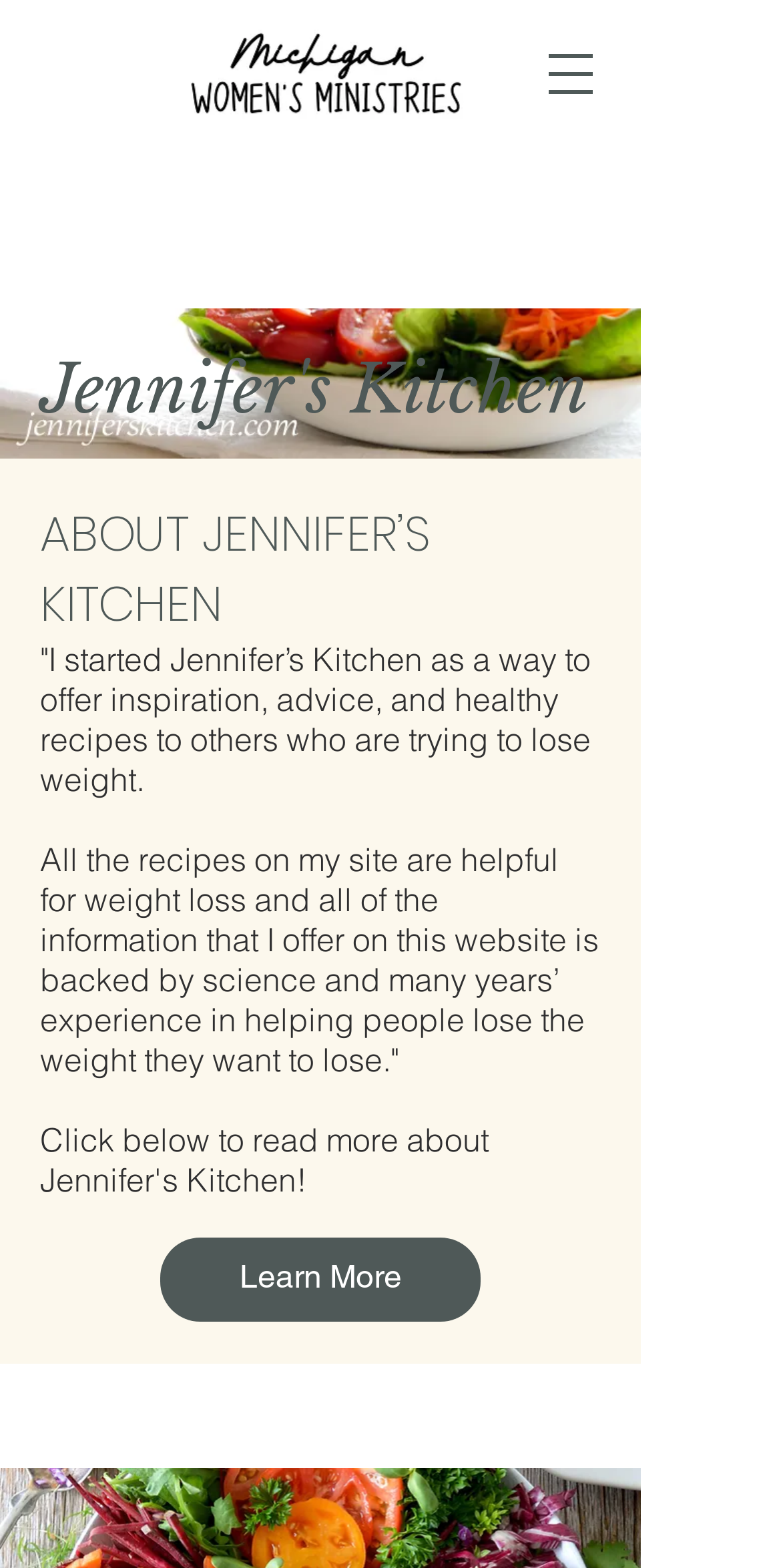What is the call-to-action button below the introduction?
Using the image, give a concise answer in the form of a single word or short phrase.

Learn More